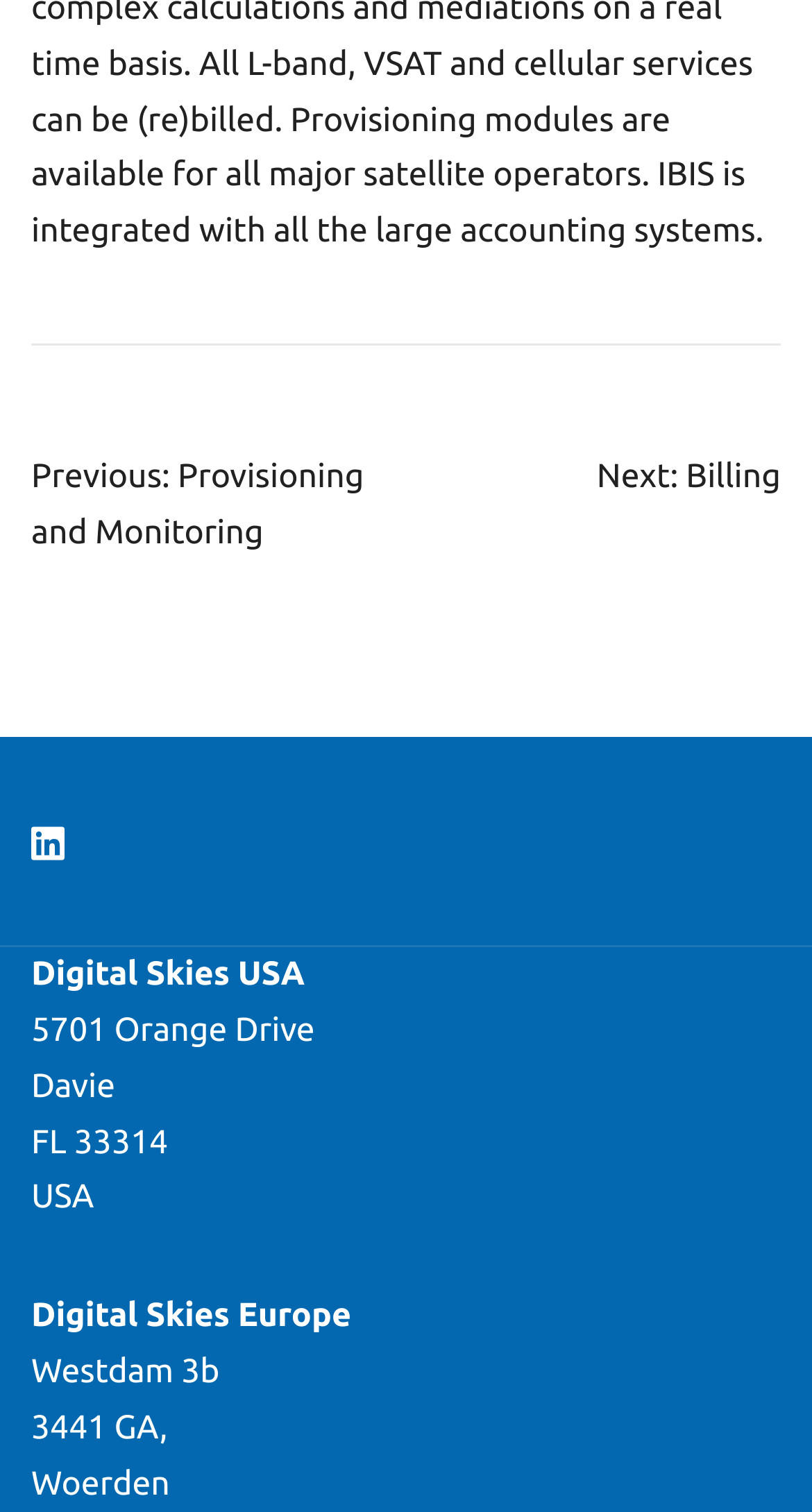How many offices does Digital Skies have?
Answer the question with a detailed explanation, including all necessary information.

The webpage lists two addresses, one for Digital Skies USA and one for Digital Skies Europe, which suggests that the company has two offices.